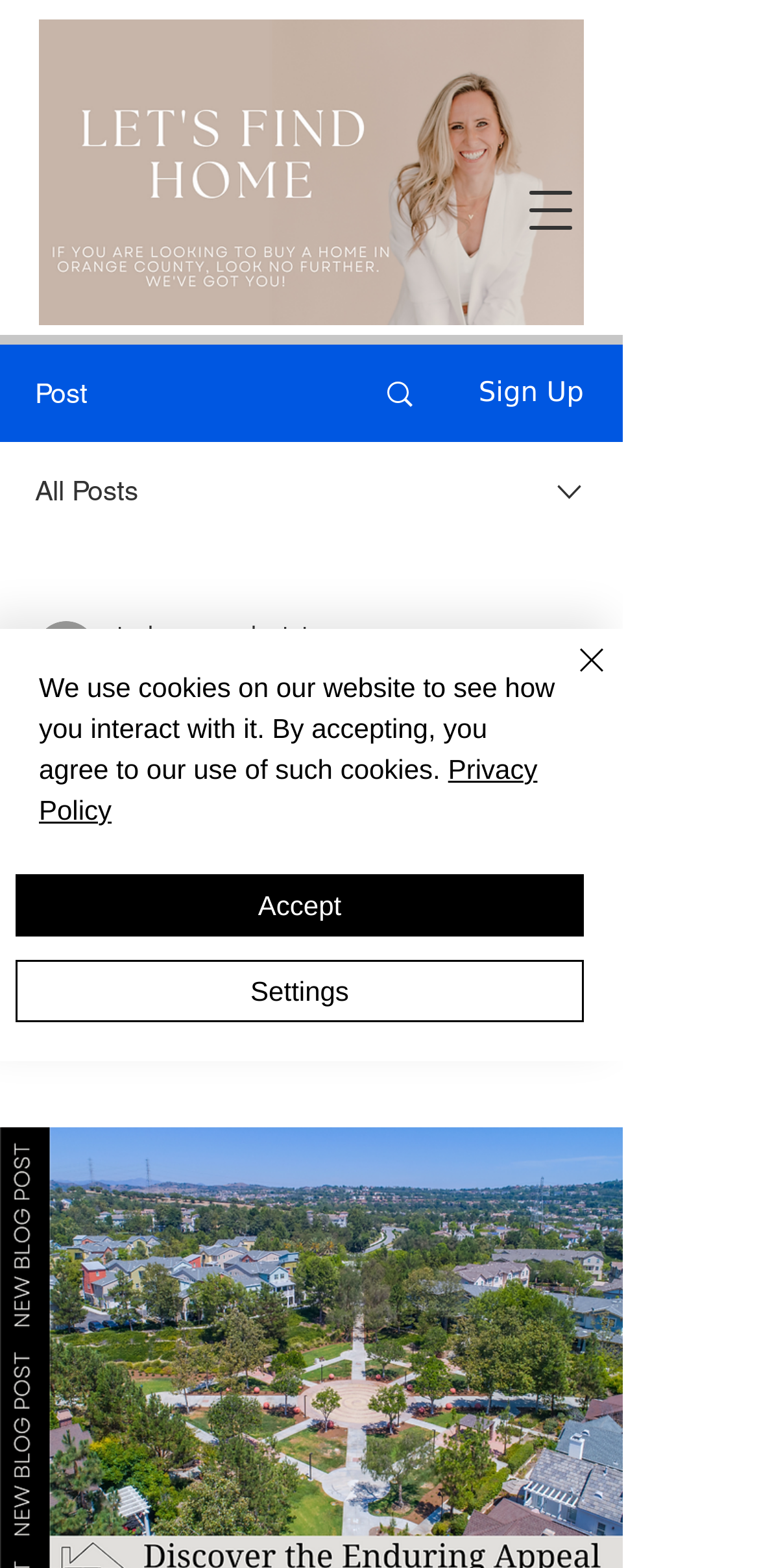Please find the bounding box coordinates of the clickable region needed to complete the following instruction: "Open navigation menu". The bounding box coordinates must consist of four float numbers between 0 and 1, i.e., [left, top, right, bottom].

[0.662, 0.103, 0.79, 0.165]